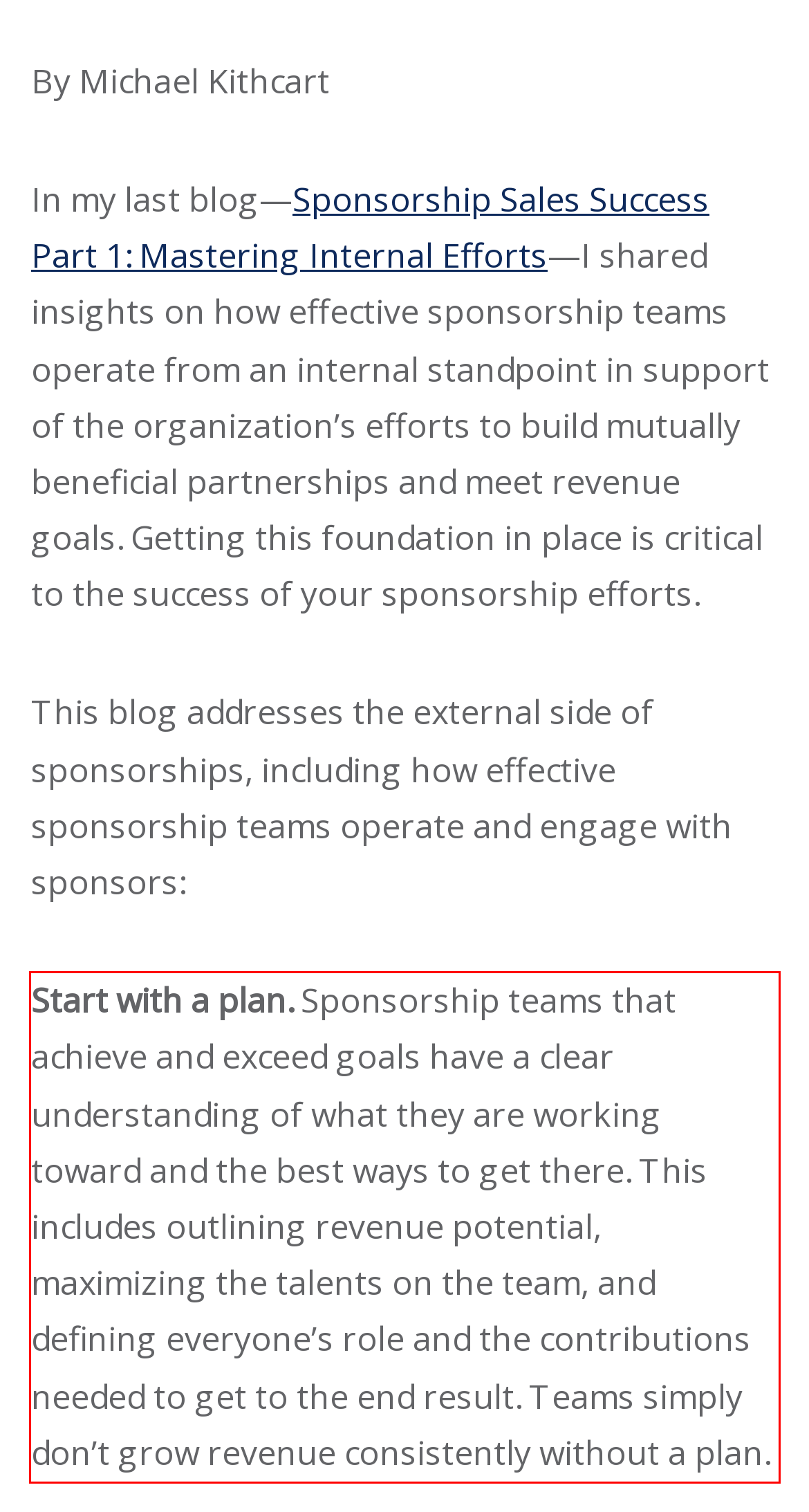Given a screenshot of a webpage, identify the red bounding box and perform OCR to recognize the text within that box.

Start with a plan. Sponsorship teams that achieve and exceed goals have a clear understanding of what they are working toward and the best ways to get there. This includes outlining revenue potential, maximizing the talents on the team, and defining everyone’s role and the contributions needed to get to the end result. Teams simply don’t grow revenue consistently without a plan.